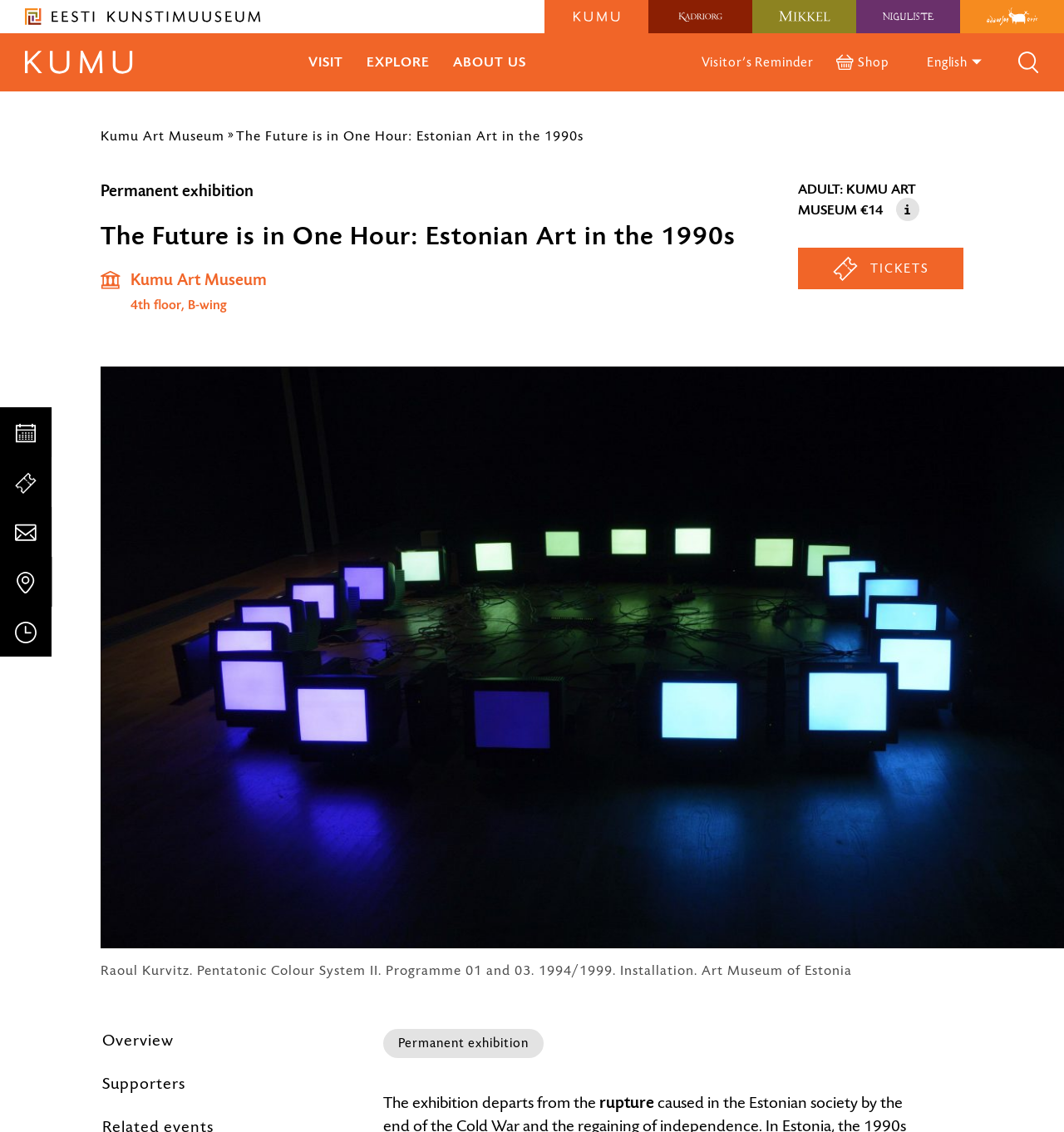Please locate the bounding box coordinates of the element that needs to be clicked to achieve the following instruction: "Search for exhibitions, concerts, or events". The coordinates should be four float numbers between 0 and 1, i.e., [left, top, right, bottom].

[0.008, 0.242, 0.051, 0.274]